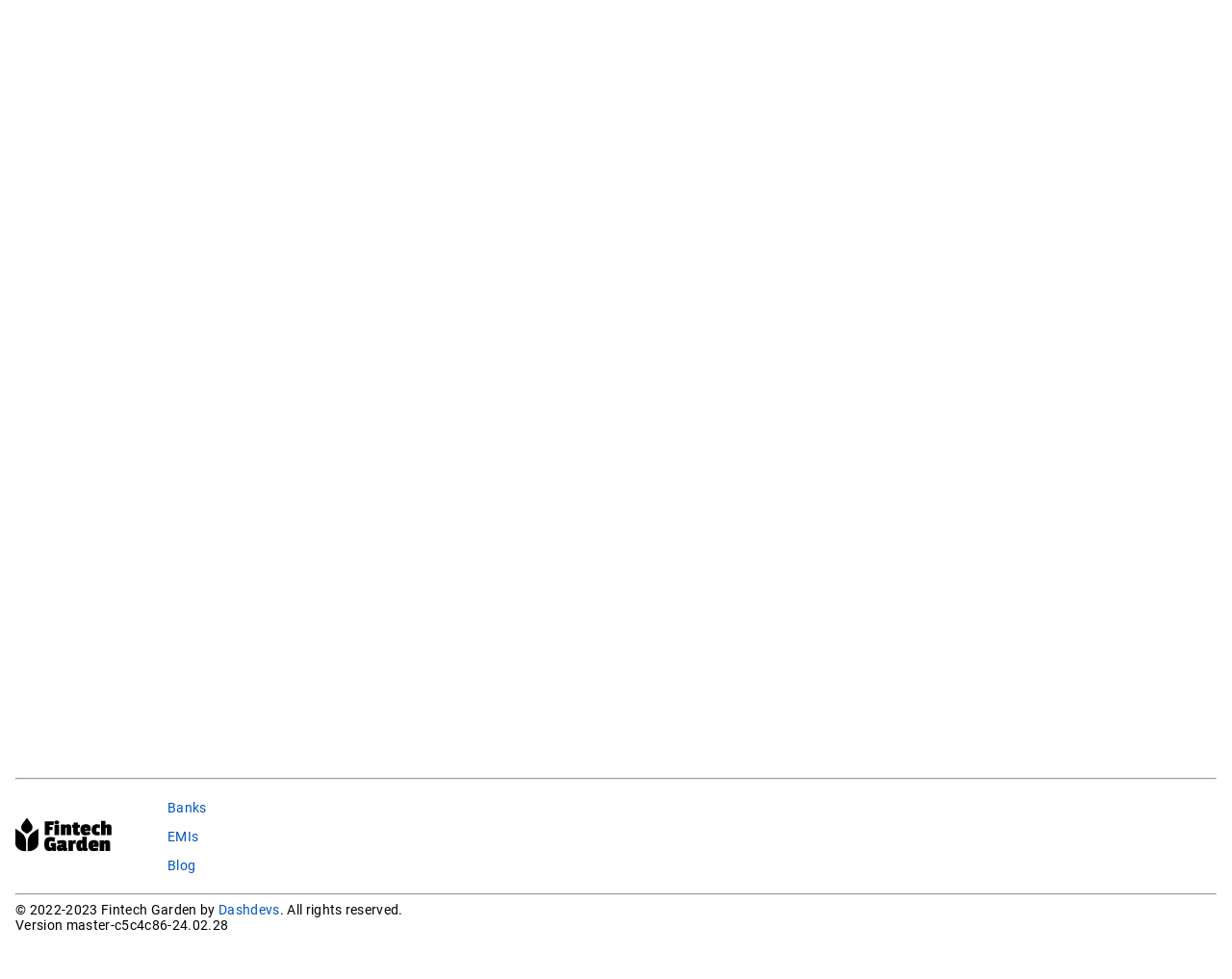Determine the bounding box for the UI element as described: "Home". The coordinates should be represented as four float numbers between 0 and 1, formatted as [left, top, right, bottom].

None